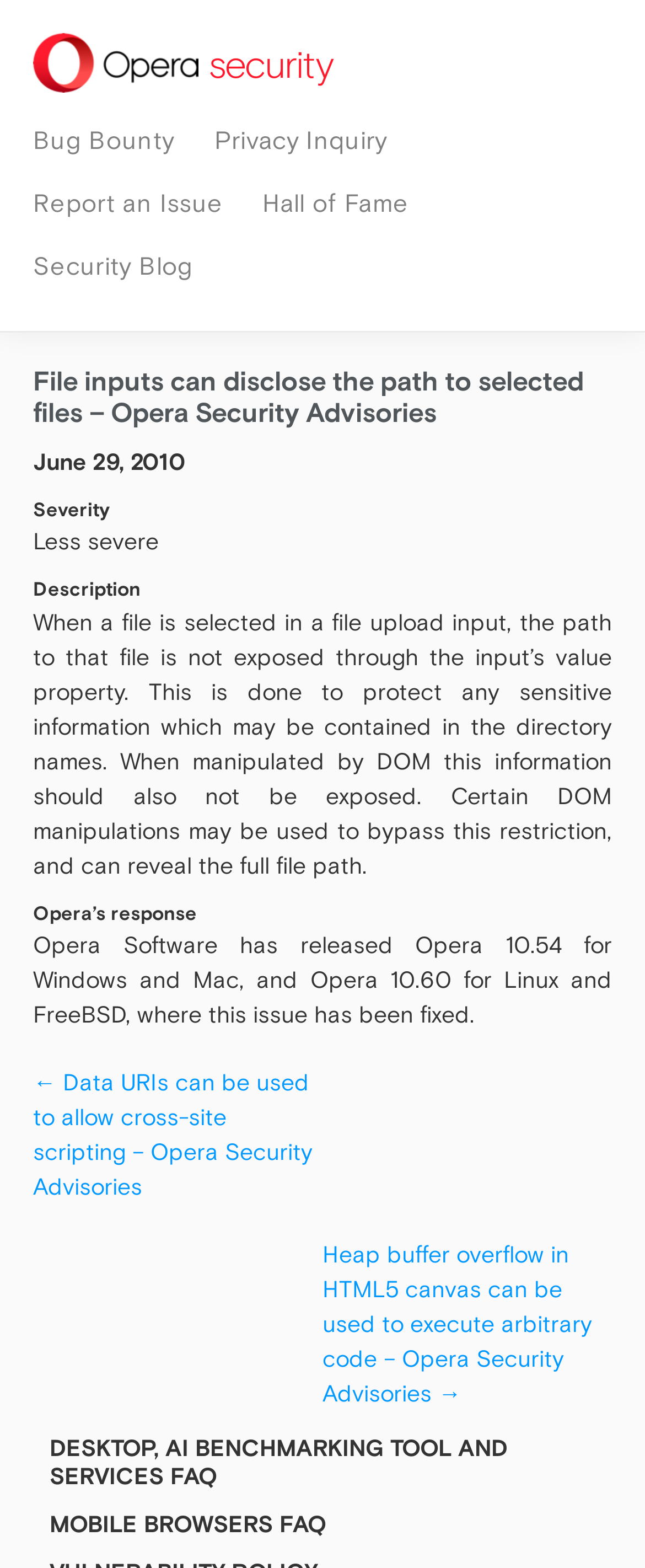Determine the bounding box coordinates of the clickable element to achieve the following action: 'Go to previous advisory page'. Provide the coordinates as four float values between 0 and 1, formatted as [left, top, right, bottom].

[0.051, 0.682, 0.485, 0.765]